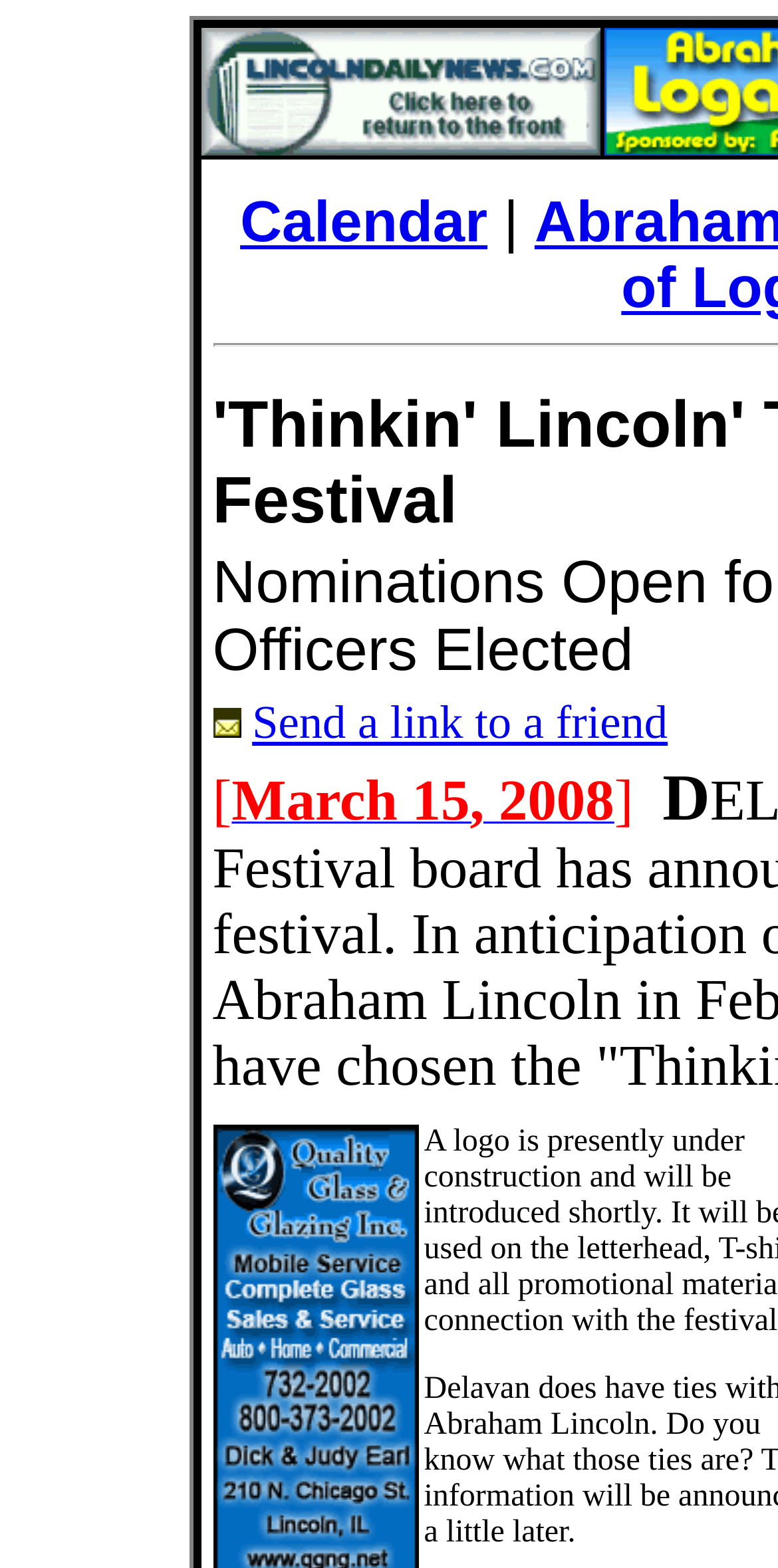Please answer the following question using a single word or phrase: 
How many links are there in the gridcell?

4